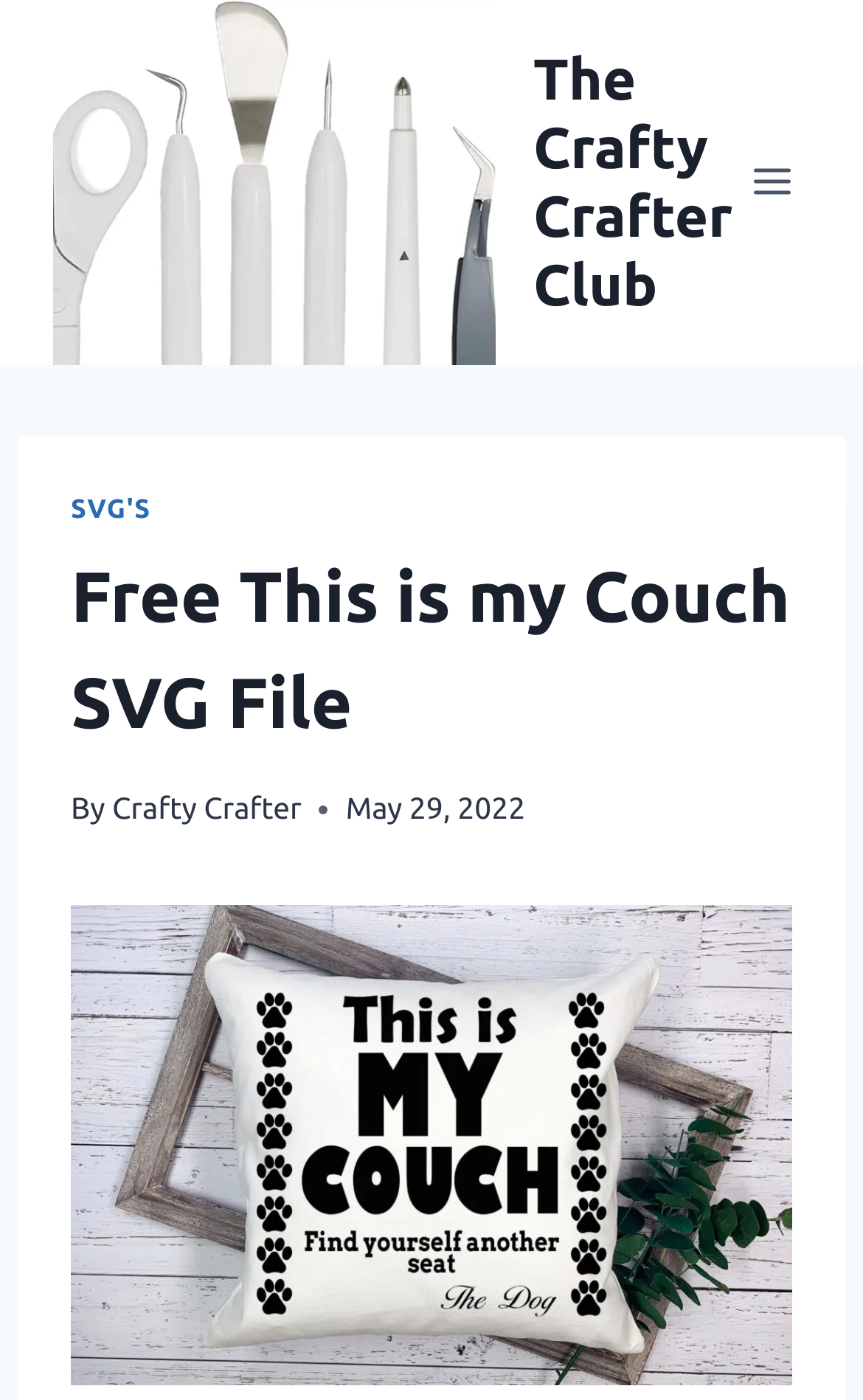Summarize the contents and layout of the webpage in detail.

The webpage is about a free SVG cutting file for a couch design, specifically for dog owners. At the top left, there is a link to "Weeding Tools for Vinyl" accompanied by an image. To the right of this link, there is a button to open a menu. 

When the menu is expanded, a header section appears, containing several links and text elements. The main heading "Free This is my Couch SVG File" is prominently displayed. Below this heading, there is a byline "By Crafty Crafter" and a timestamp "May 29, 2022". 

Further down, there is a link to "This is my couch Mock" which is accompanied by an image of the same name. This image is likely a preview of the SVG file. The overall layout is organized, with clear headings and concise text.